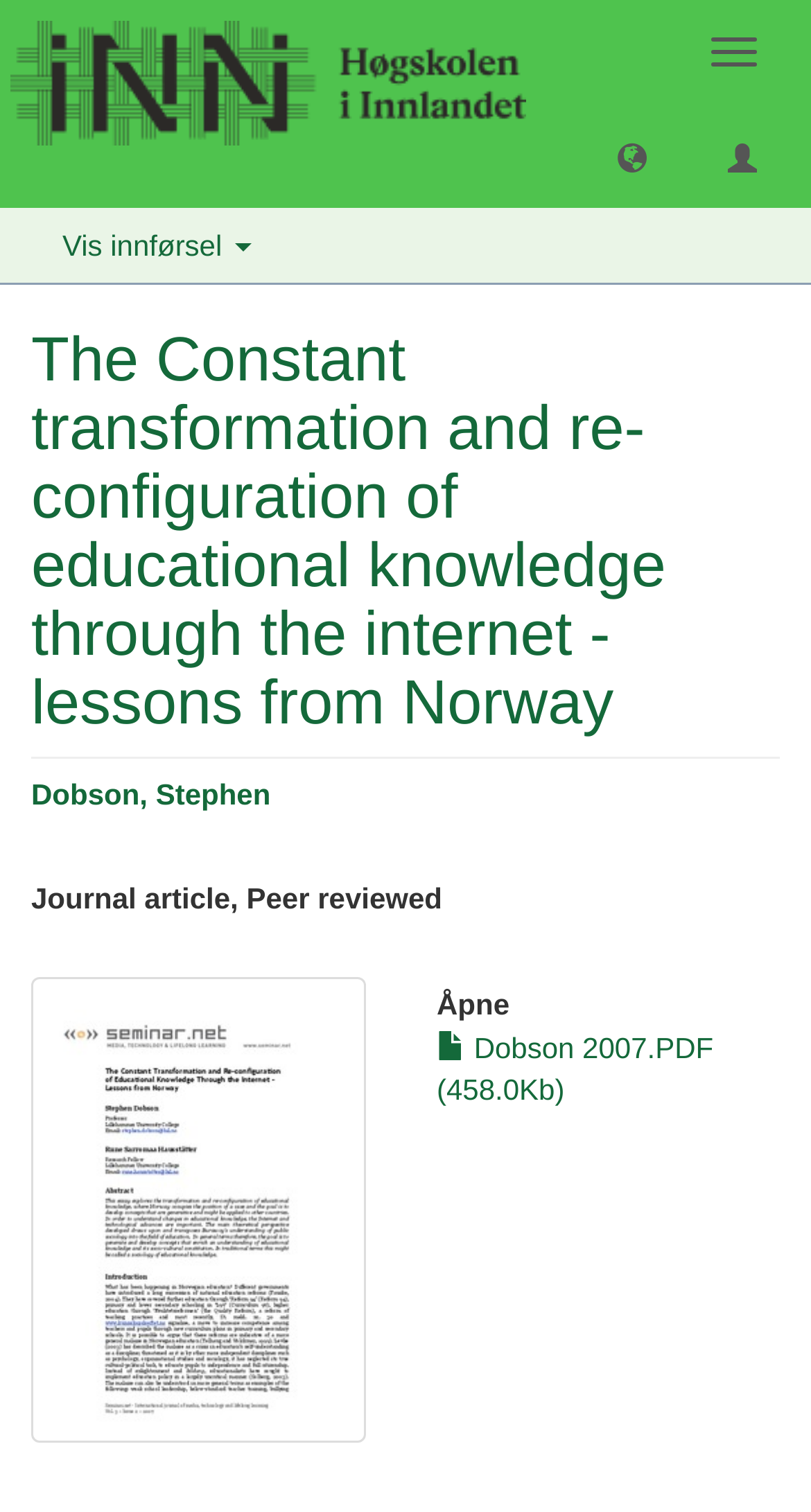Identify the bounding box of the UI component described as: "Dobson 2007.PDF (458.0Kb)".

[0.538, 0.682, 0.88, 0.732]